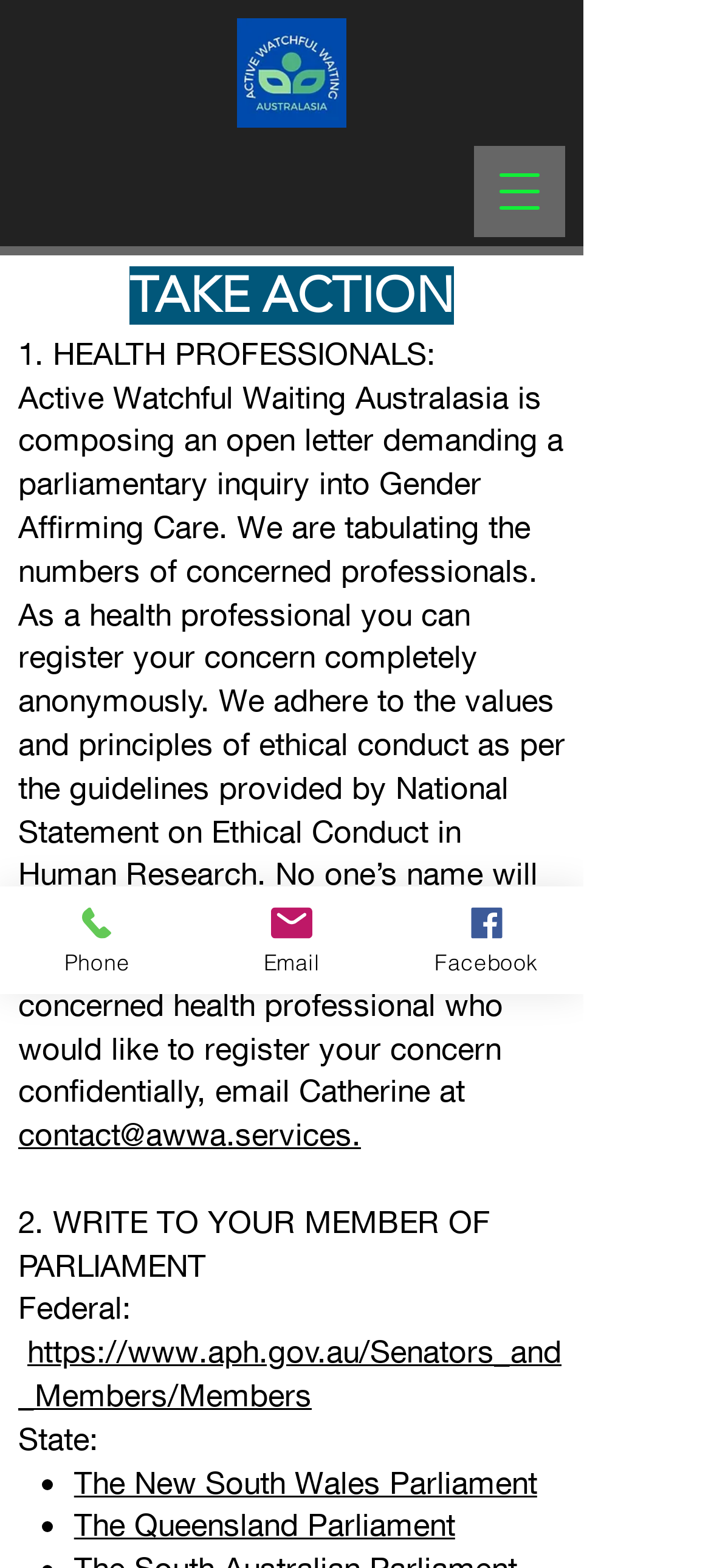Determine the bounding box coordinates of the element that should be clicked to execute the following command: "Register concern as a health professional".

[0.026, 0.711, 0.508, 0.735]